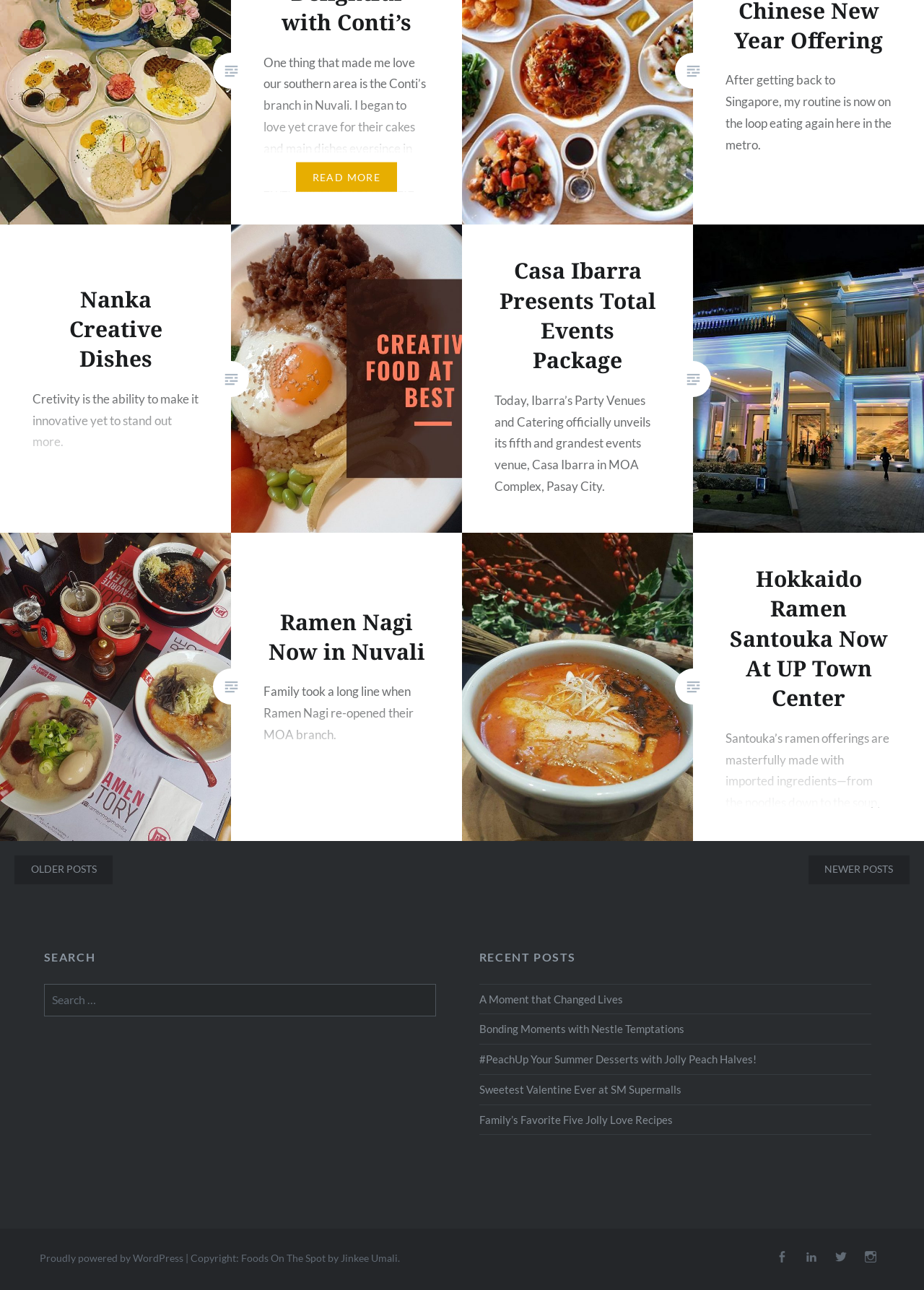Identify the bounding box for the described UI element: "Jinkee Umali".

[0.369, 0.971, 0.43, 0.98]